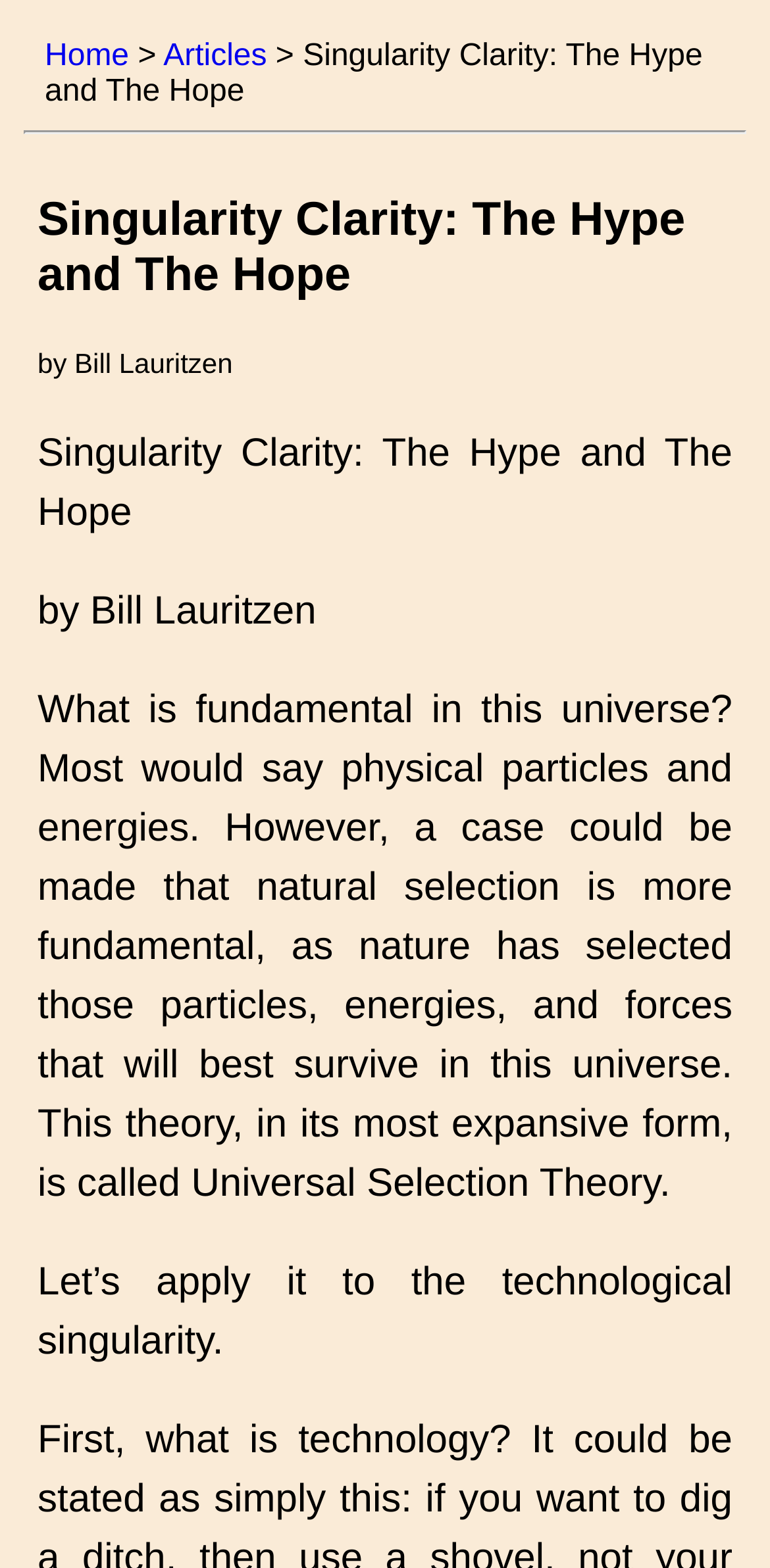What is the topic of the current article?
Using the image, answer in one word or phrase.

Technological singularity